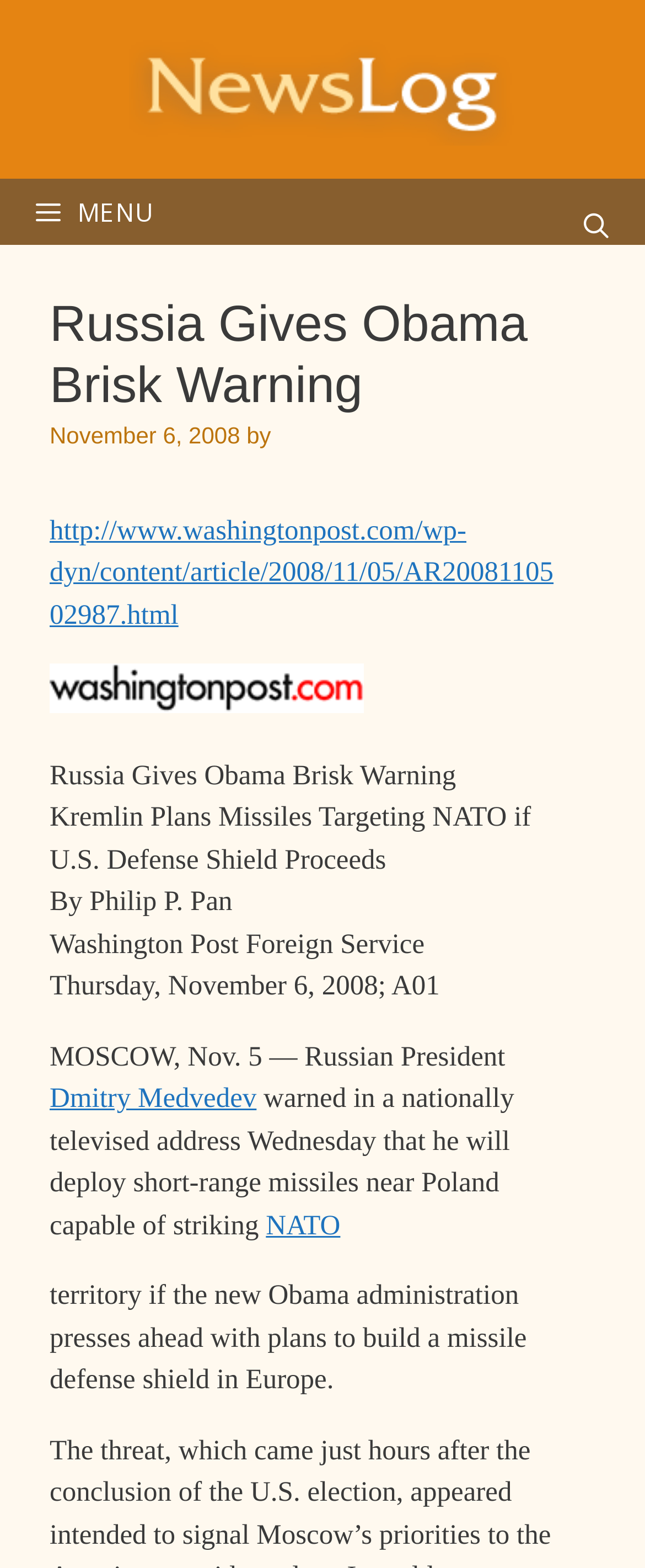What is the organization mentioned in the article that the missiles will target?
Using the image as a reference, answer with just one word or a short phrase.

NATO